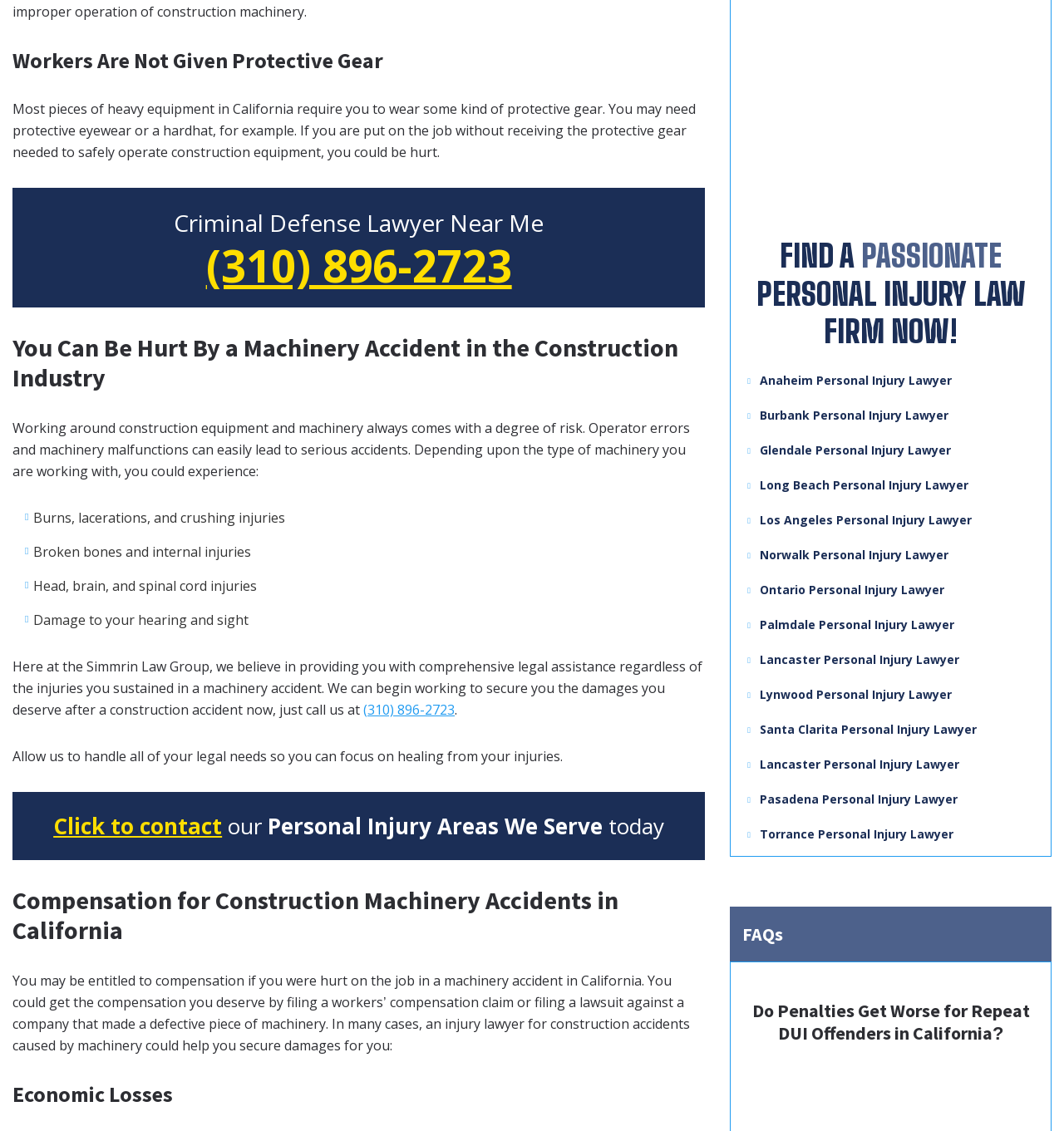What is the name of the law firm mentioned on the webpage?
Answer the question with a single word or phrase, referring to the image.

Simmrin Law Group